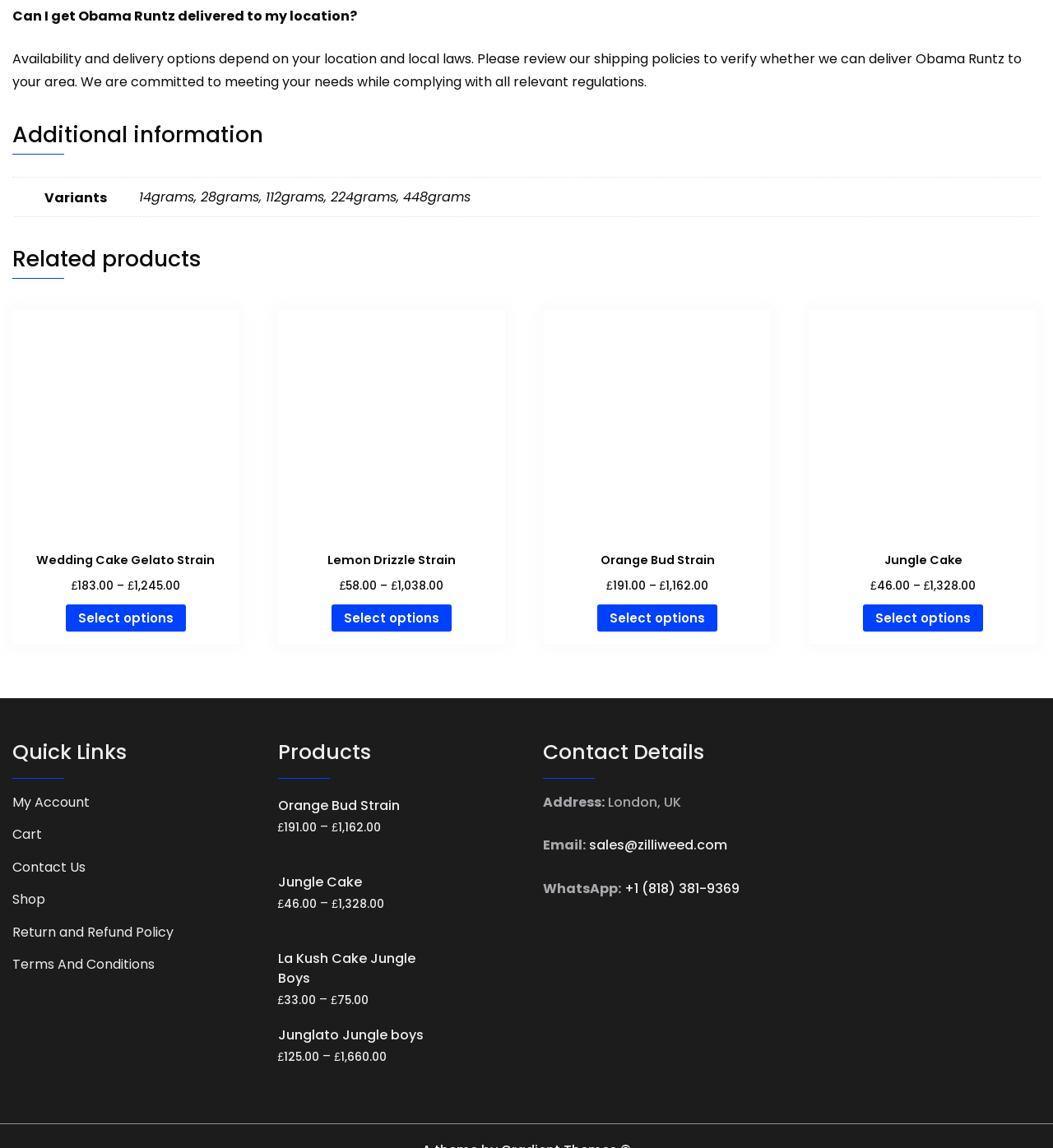Locate the bounding box coordinates of the item that should be clicked to fulfill the instruction: "Contact us through email".

[0.559, 0.728, 0.691, 0.744]